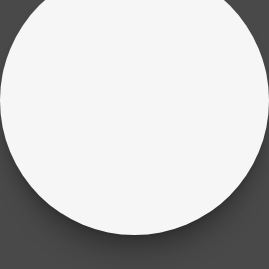What is the primary color of the center?
Refer to the screenshot and respond with a concise word or phrase.

White